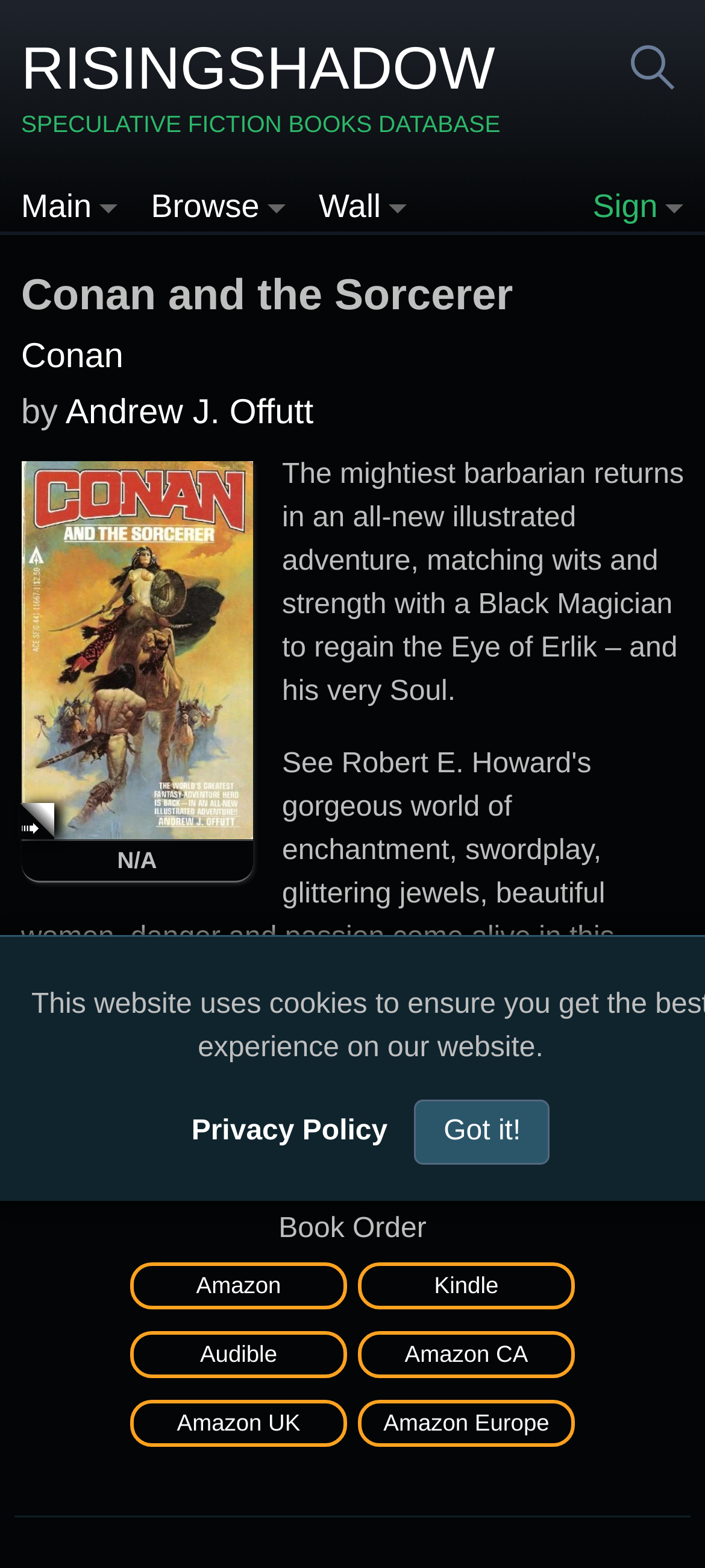How many purchase options are available? Look at the image and give a one-word or short phrase answer.

5